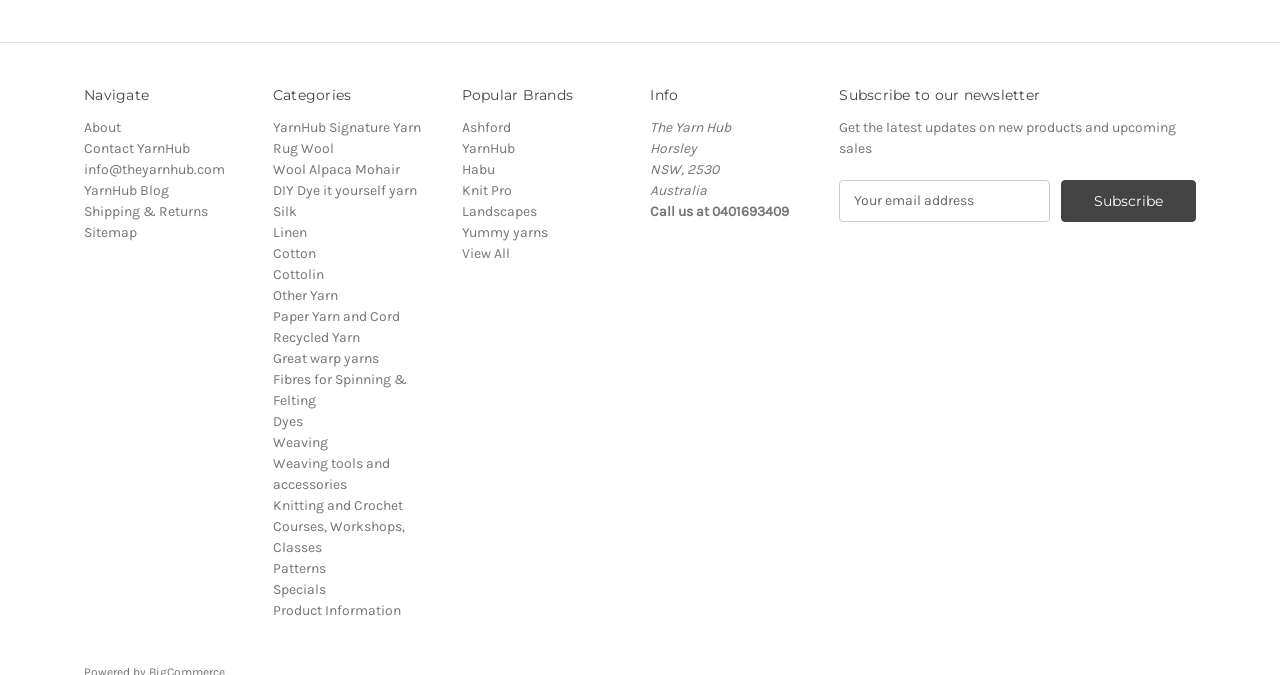Pinpoint the bounding box coordinates of the element you need to click to execute the following instruction: "Subscribe to the newsletter". The bounding box should be represented by four float numbers between 0 and 1, in the format [left, top, right, bottom].

[0.829, 0.266, 0.934, 0.329]